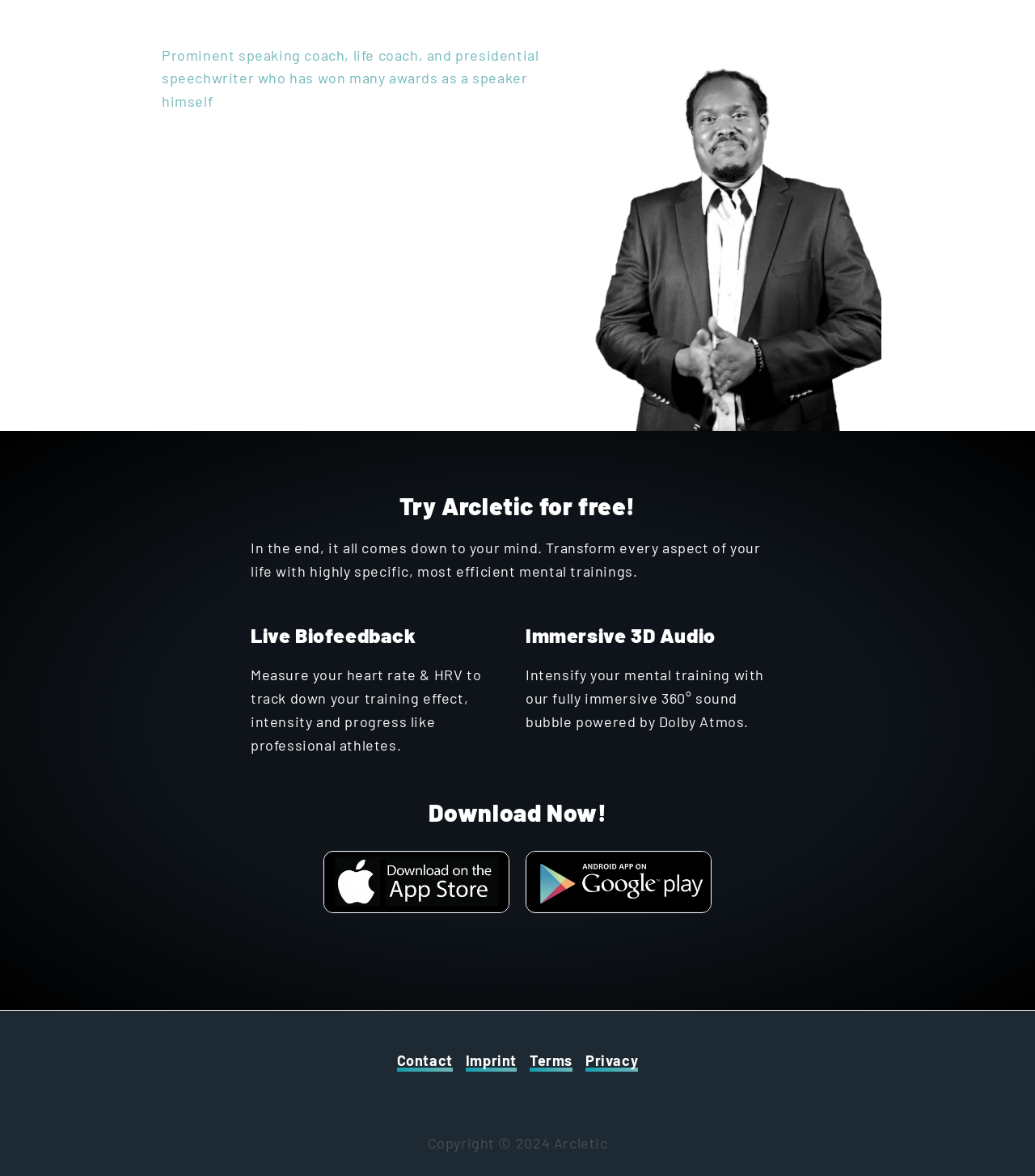Please determine the bounding box coordinates for the UI element described as: "Privacy".

[0.566, 0.891, 0.617, 0.914]